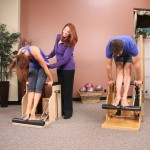Convey all the details present in the image.

The image depicts a Pilates training session involving two participants and an instructor. The instructor, in a purple top, provides hands-on guidance to the woman on the left, who is engaged in an exercise on a Split Pedal Wunda Chair. Meanwhile, a male participant on the right is also practicing on a Wunda Chair, demonstrating a different movement. The room features a neutral tone with decorative plants and Pilates equipment in the background, creating a warm and professional atmosphere for training. This instructional moment highlights the dynamic nature of comprehensive Pilates education, which emphasizes personalized attention and proper technique.